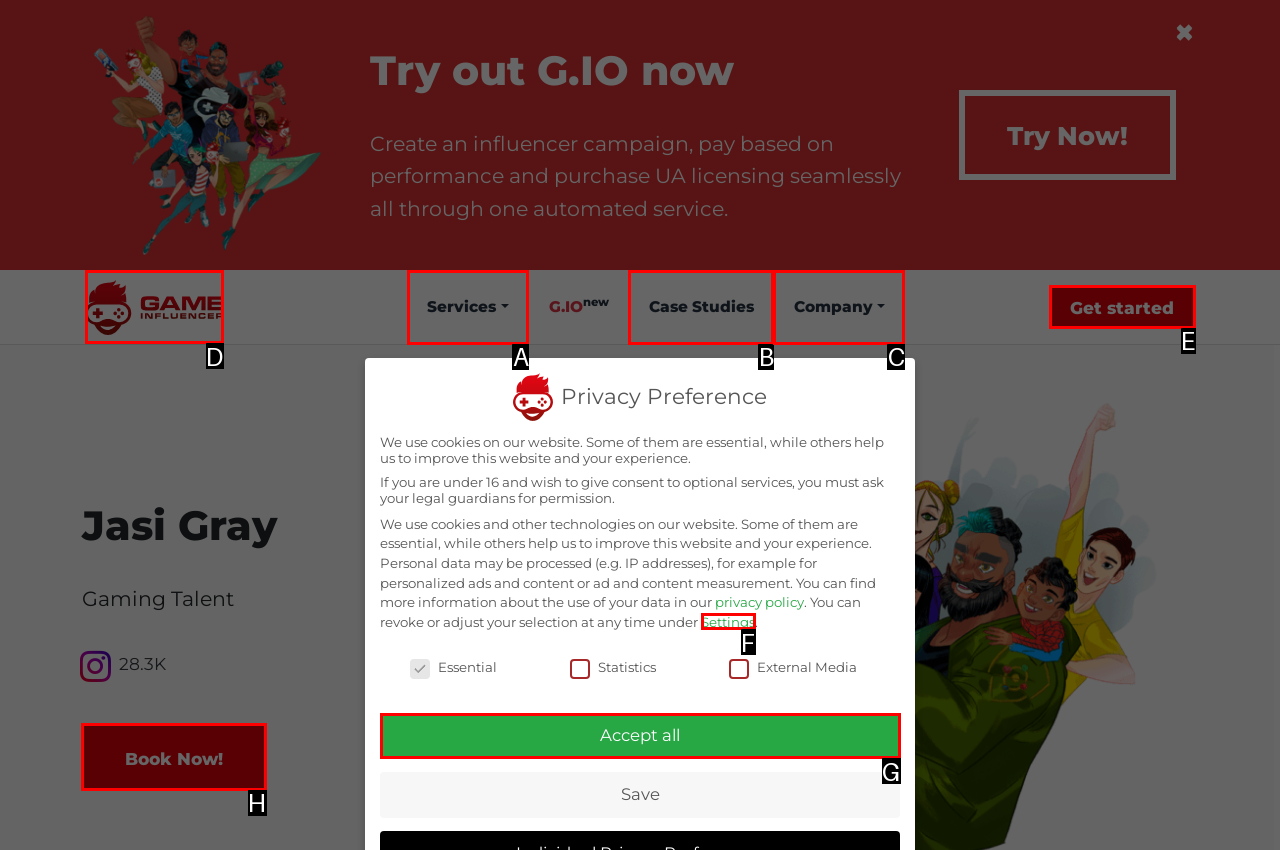For the task "Visit the 'About' page", which option's letter should you click? Answer with the letter only.

None